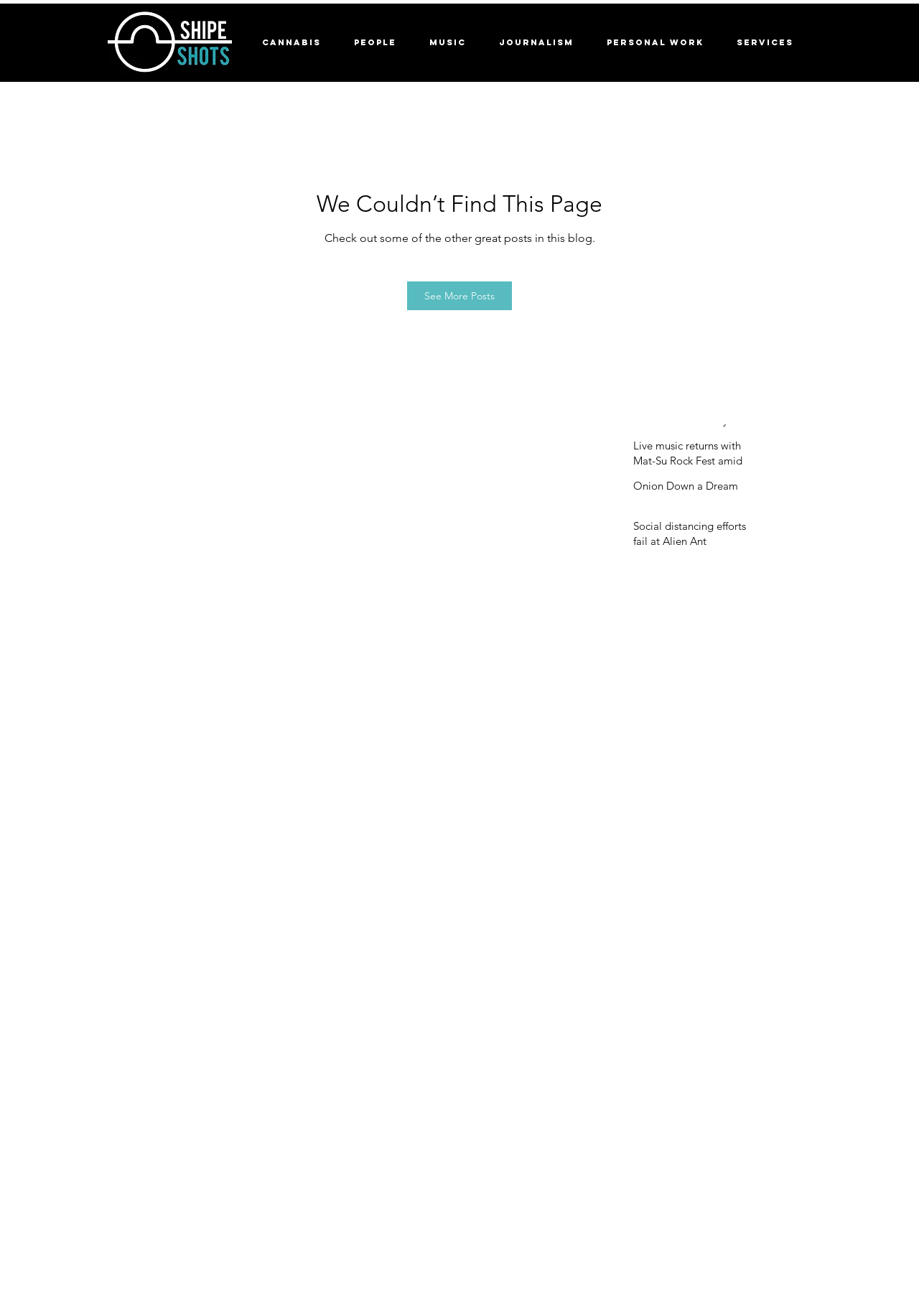Give an in-depth explanation of the webpage layout and content.

This webpage is a blog post list page, titled "Post | shipeshots". At the top, there is a heading "Recent Posts" followed by a region containing a list of 10 post summaries. Each post summary consists of a link to the full article and a brief description of the article. The posts are arranged vertically, with the most recent one at the top.

To the left of the post list, there is a navigation menu with links to different categories, including "CANNABIS", "PEOPLE", "MUSIC", "JOURNALISM", "PERSONAL WORK", and "SERVICES". 

At the bottom of the page, there is a link "See More Posts" and a message "Check out some of the other great posts in this blog." 

Additionally, there is an image at the top left corner of the page, and a link "We Couldn’t Find This Page" at the middle left of the page, which seems to be an error message.